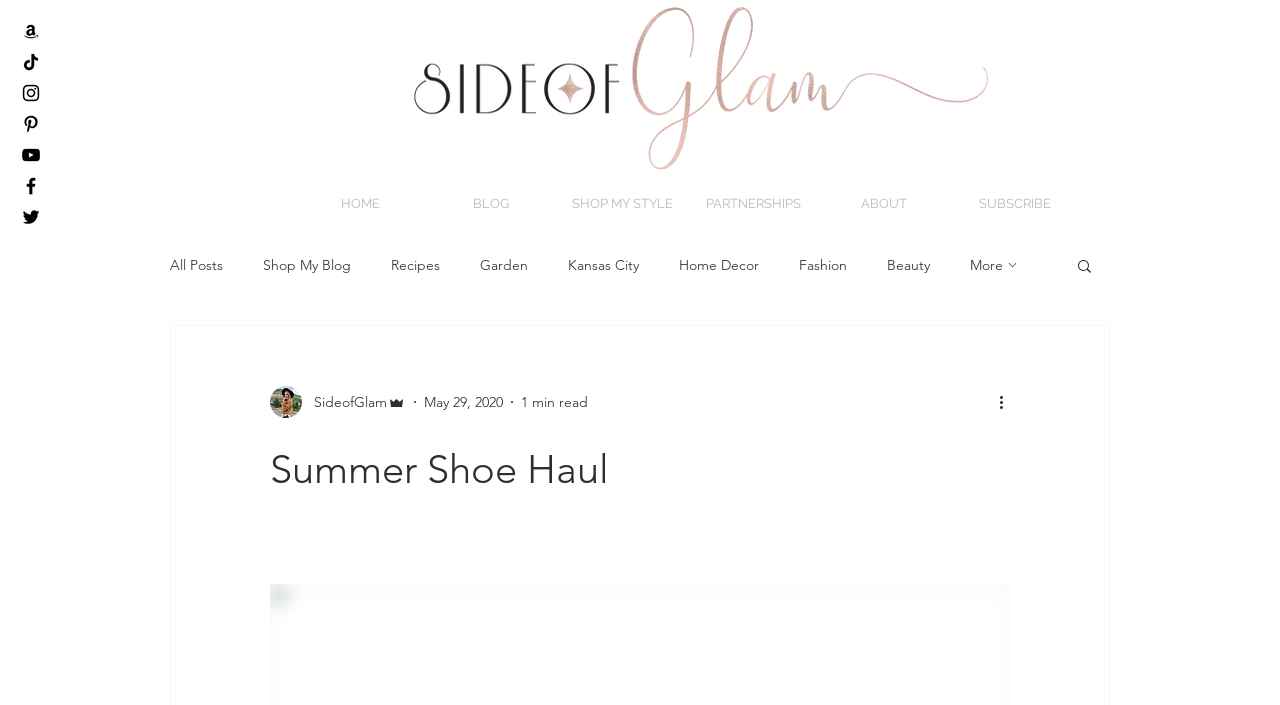Can you extract the headline from the webpage for me?

Summer Shoe Haul